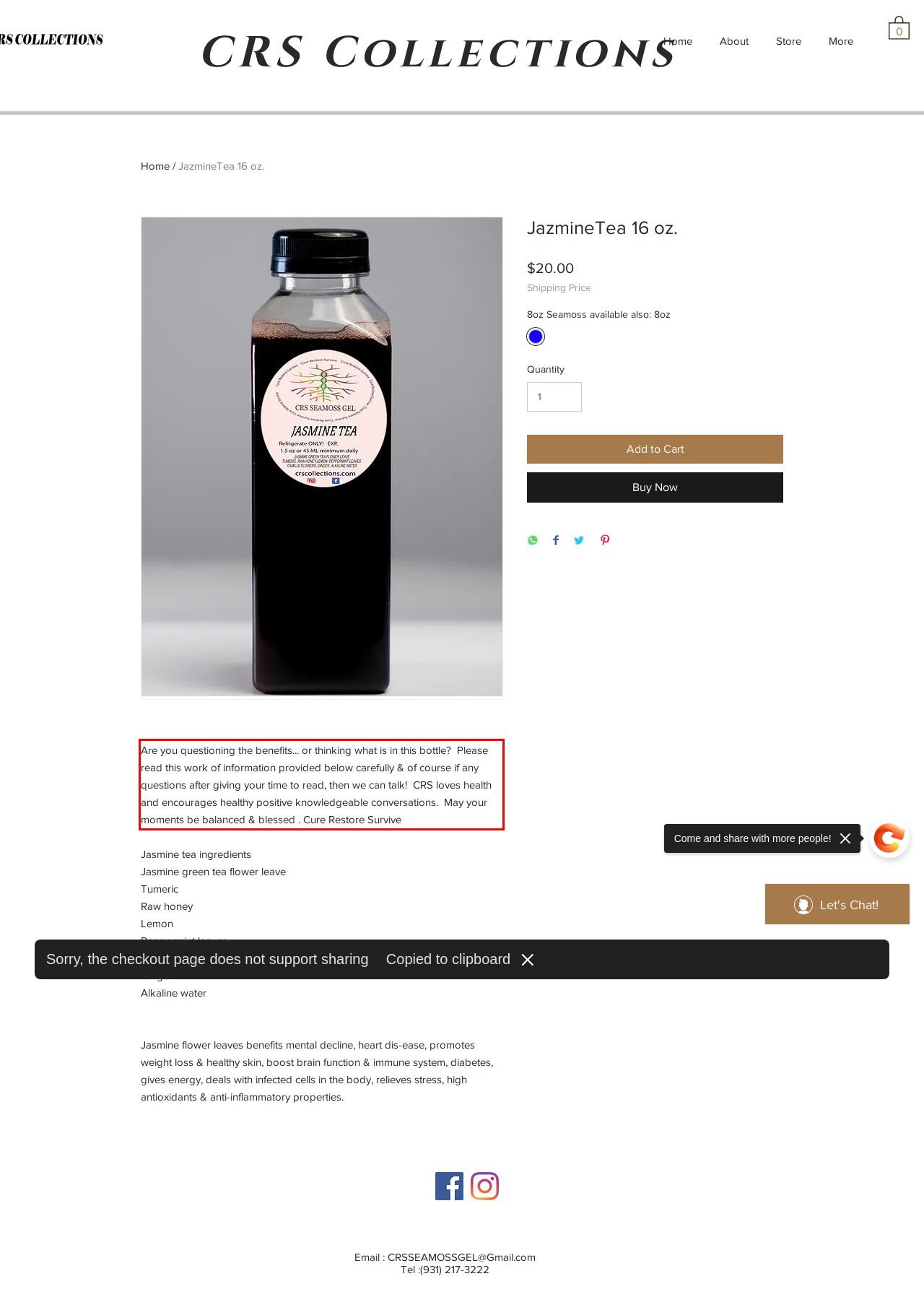Using the provided webpage screenshot, identify and read the text within the red rectangle bounding box.

Are you questioning the benefits... or thinking what is in this bottle? Please read this work of information provided below carefully & of course if any questions after giving your time to read, then we can talk! CRS loves health and encourages healthy positive knowledgeable conversations. May your moments be balanced & blessed . Cure Restore Survive